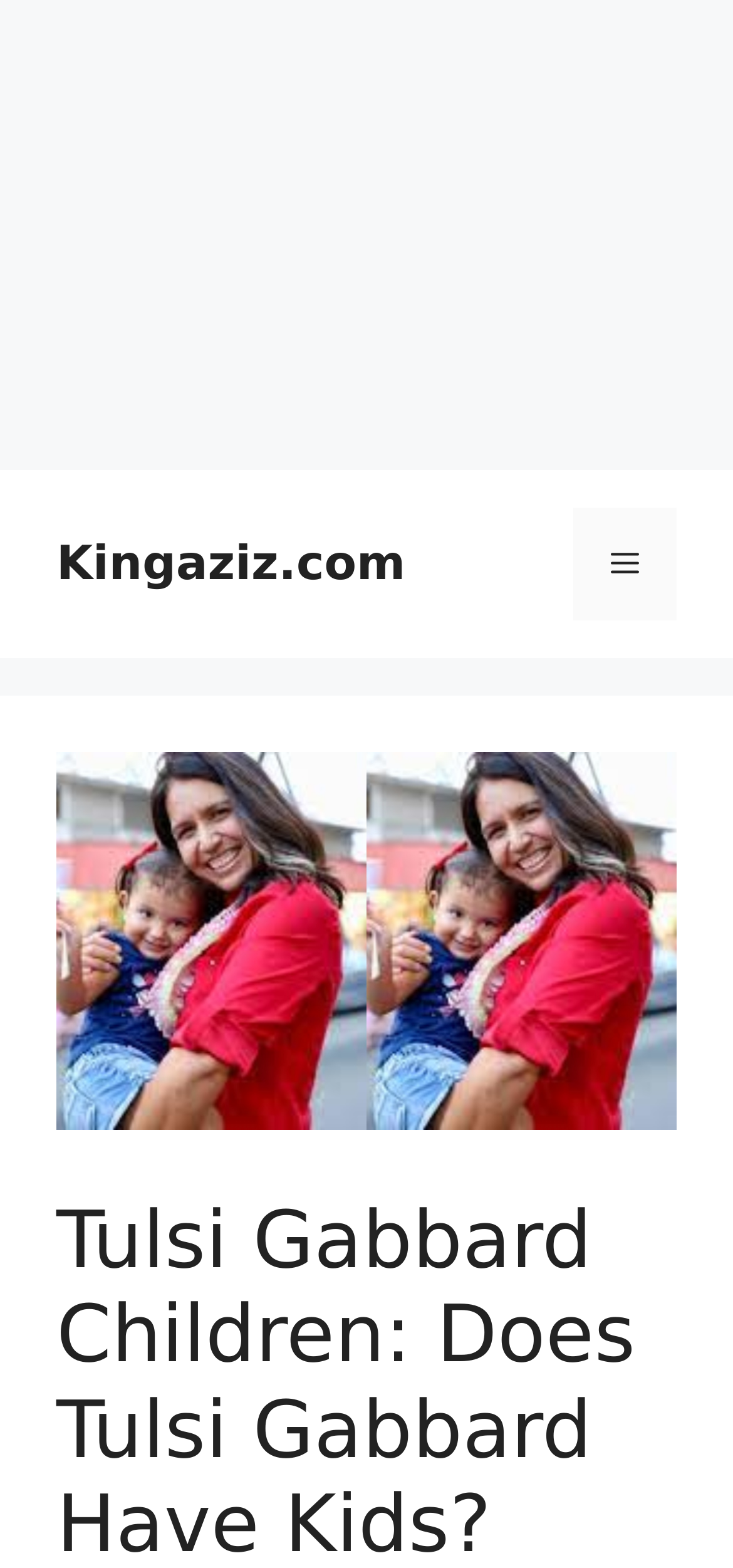Extract the bounding box of the UI element described as: "Kingaziz.com".

[0.077, 0.342, 0.553, 0.376]